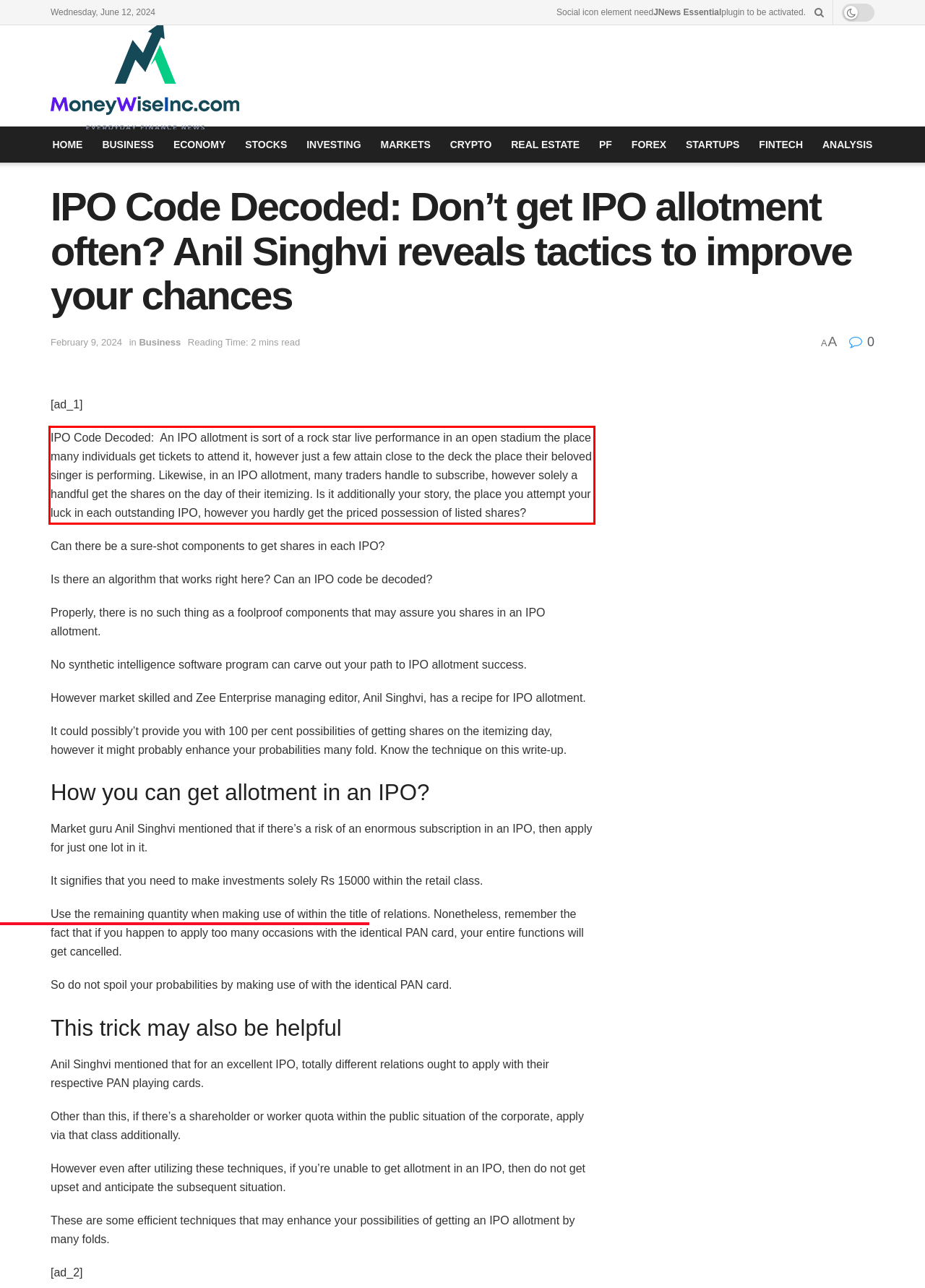Please analyze the screenshot of a webpage and extract the text content within the red bounding box using OCR.

IPO Code Decoded: An IPO allotment is sort of a rock star live performance in an open stadium the place many individuals get tickets to attend it, however just a few attain close to the deck the place their beloved singer is performing. Likewise, in an IPO allotment, many traders handle to subscribe, however solely a handful get the shares on the day of their itemizing. Is it additionally your story, the place you attempt your luck in each outstanding IPO, however you hardly get the priced possession of listed shares?